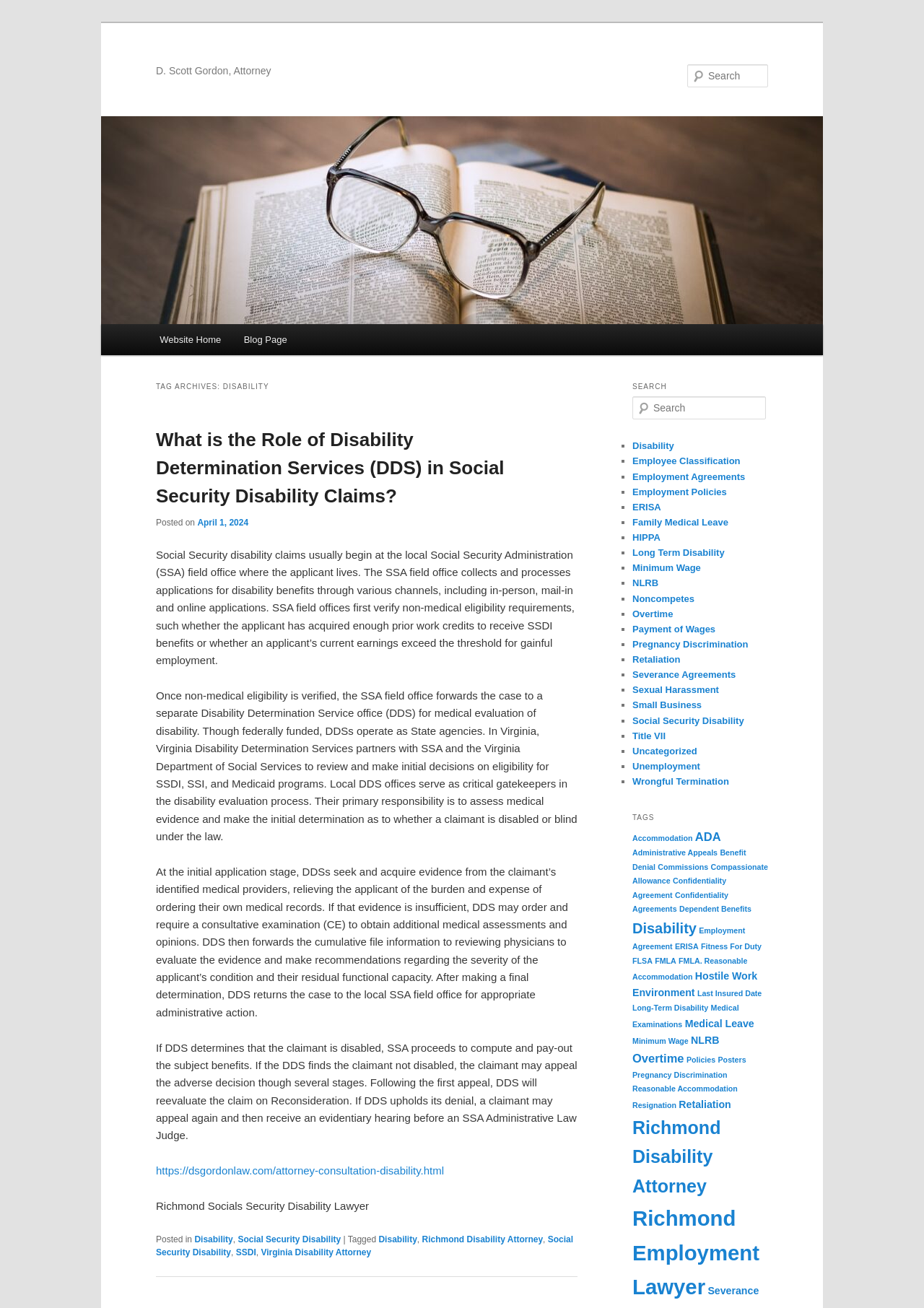What is the name of the law firm?
Provide an in-depth and detailed answer to the question.

The name of the law firm can be inferred from the text in the footer section, which mentions 'Richmond Social Security Disability Lawyer' and provides a link to the law firm's website.